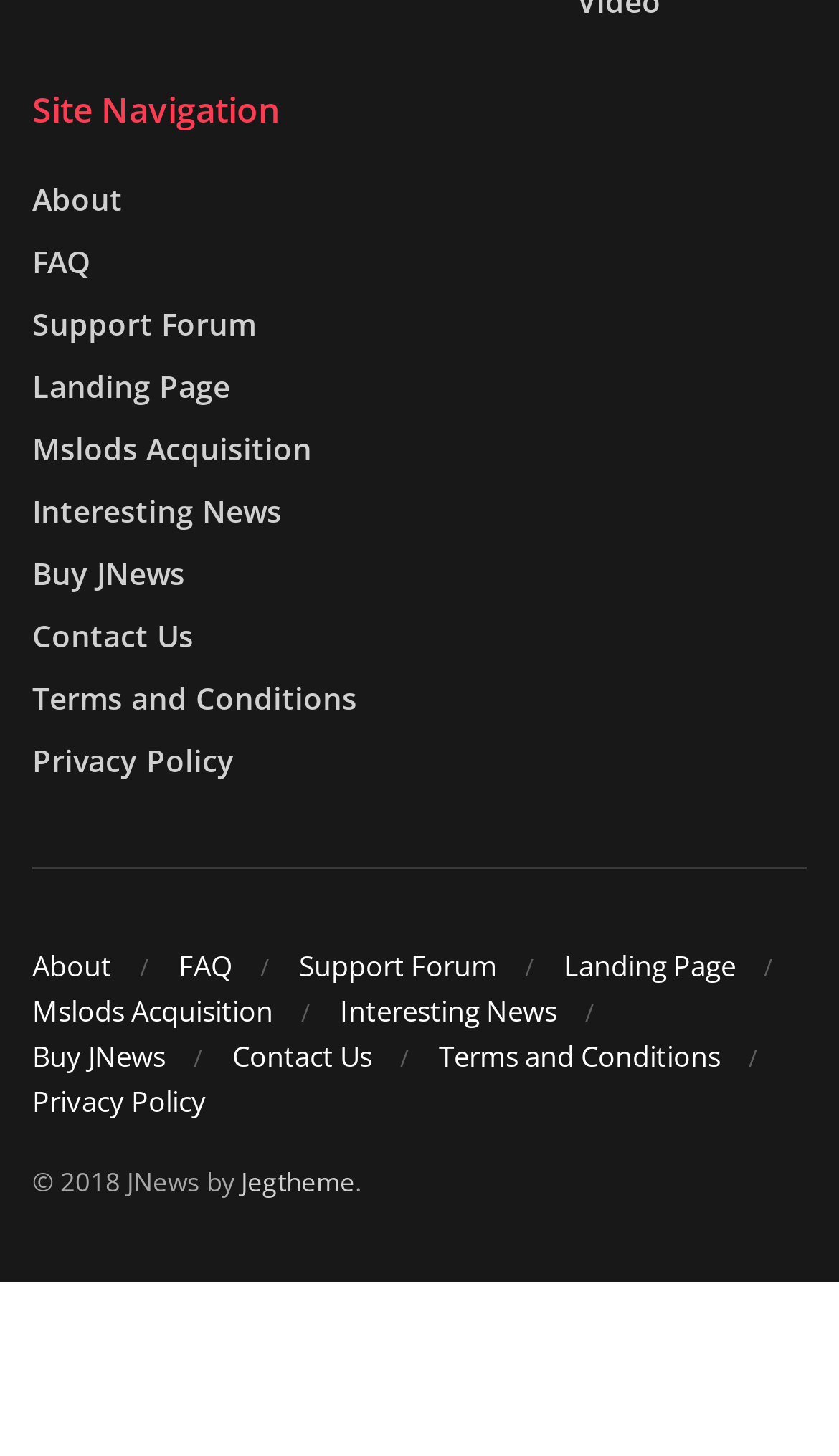Bounding box coordinates are given in the format (top-left x, top-left y, bottom-right x, bottom-right y). All values should be floating point numbers between 0 and 1. Provide the bounding box coordinate for the UI element described as: About

[0.038, 0.228, 0.146, 0.256]